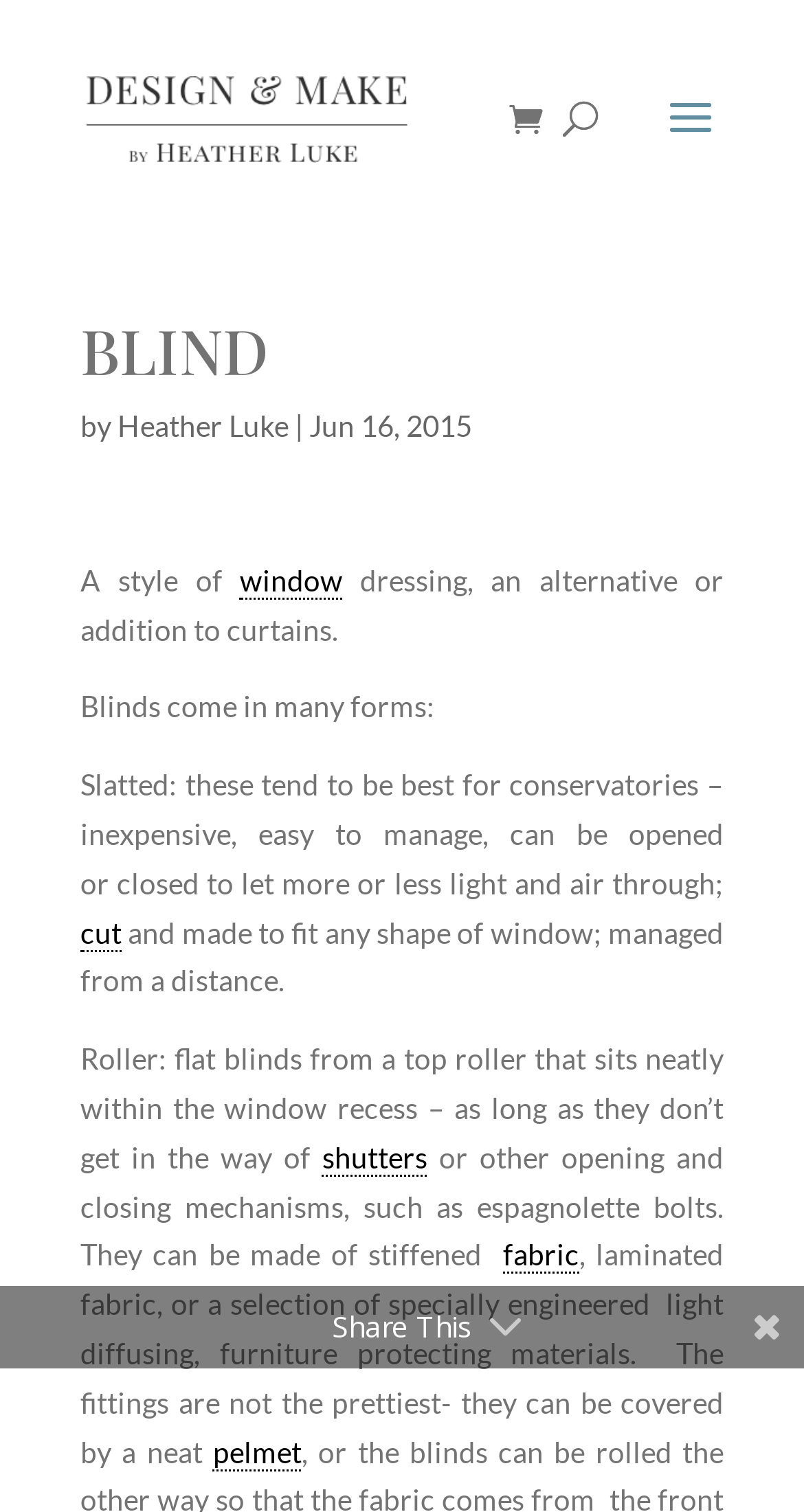Please determine the bounding box coordinates of the area that needs to be clicked to complete this task: 'Search for something'. The coordinates must be four float numbers between 0 and 1, formatted as [left, top, right, bottom].

[0.5, 0.0, 0.9, 0.001]